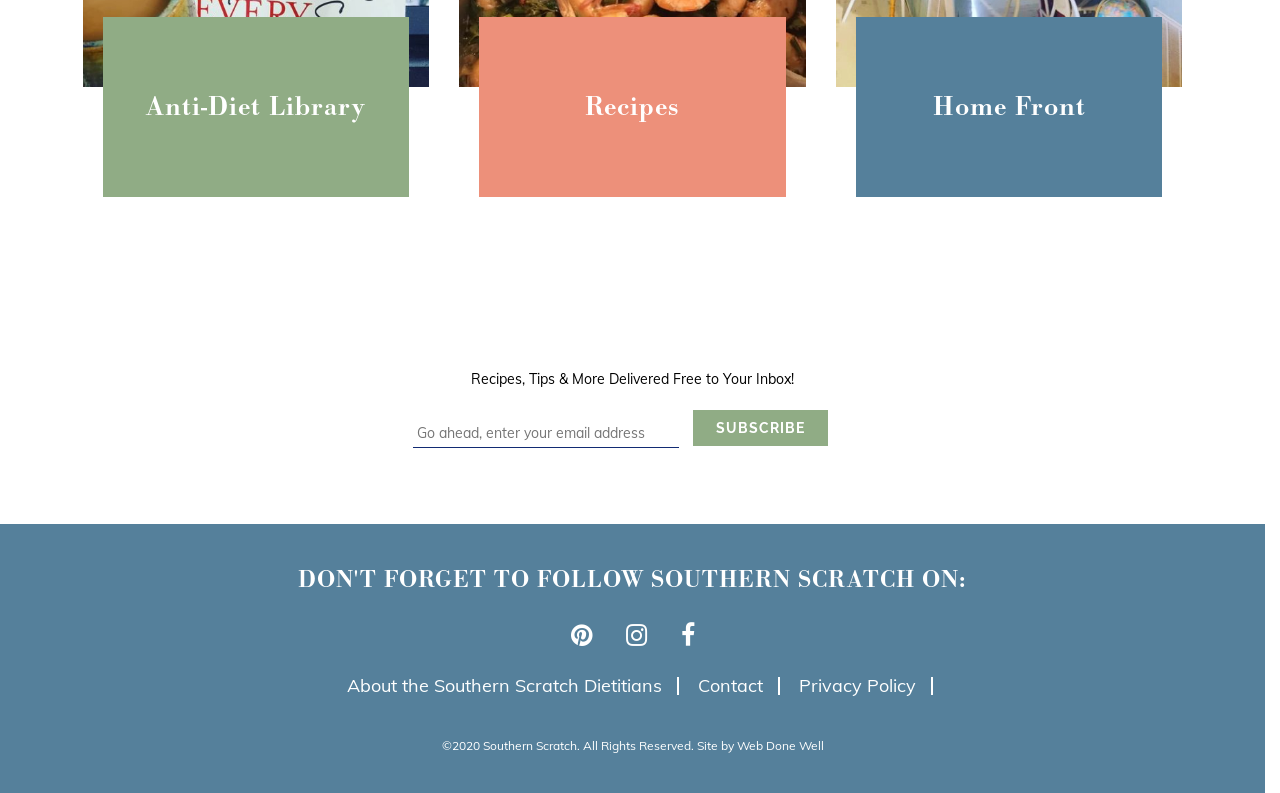Predict the bounding box coordinates of the area that should be clicked to accomplish the following instruction: "Check the Recipes". The bounding box coordinates should consist of four float numbers between 0 and 1, i.e., [left, top, right, bottom].

[0.374, 0.105, 0.614, 0.166]